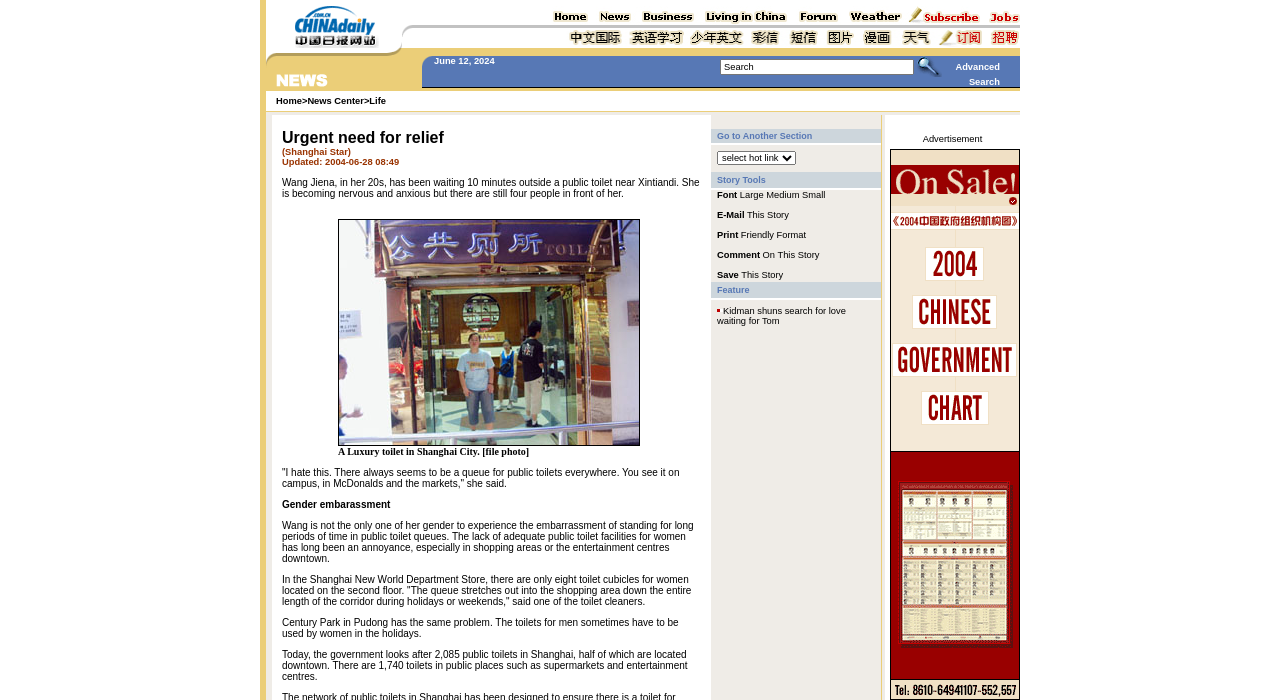Find the bounding box coordinates for the area that must be clicked to perform this action: "Search for a keyword".

None